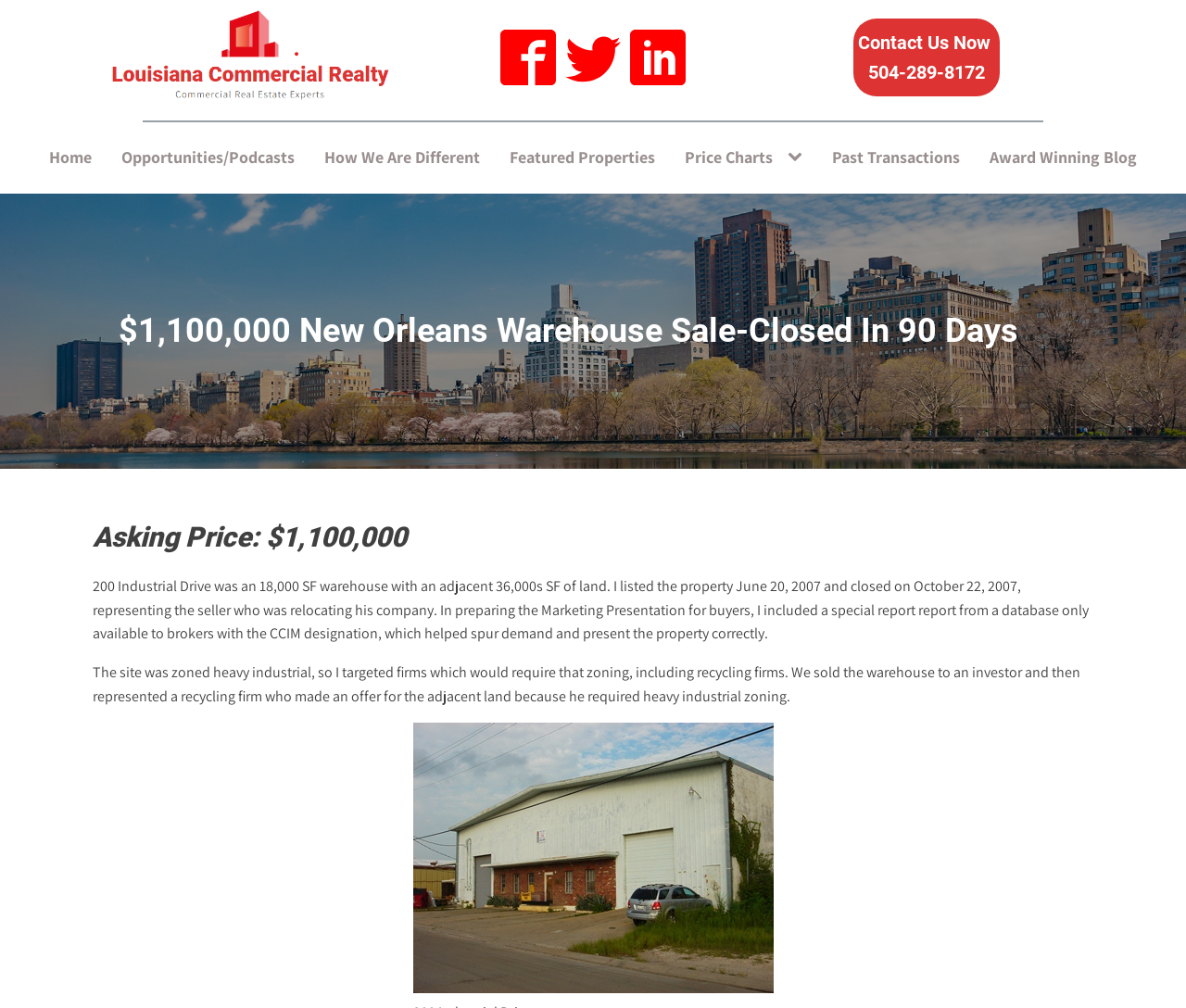Give a succinct answer to this question in a single word or phrase: 
What type of zoning did the site have?

Heavy industrial